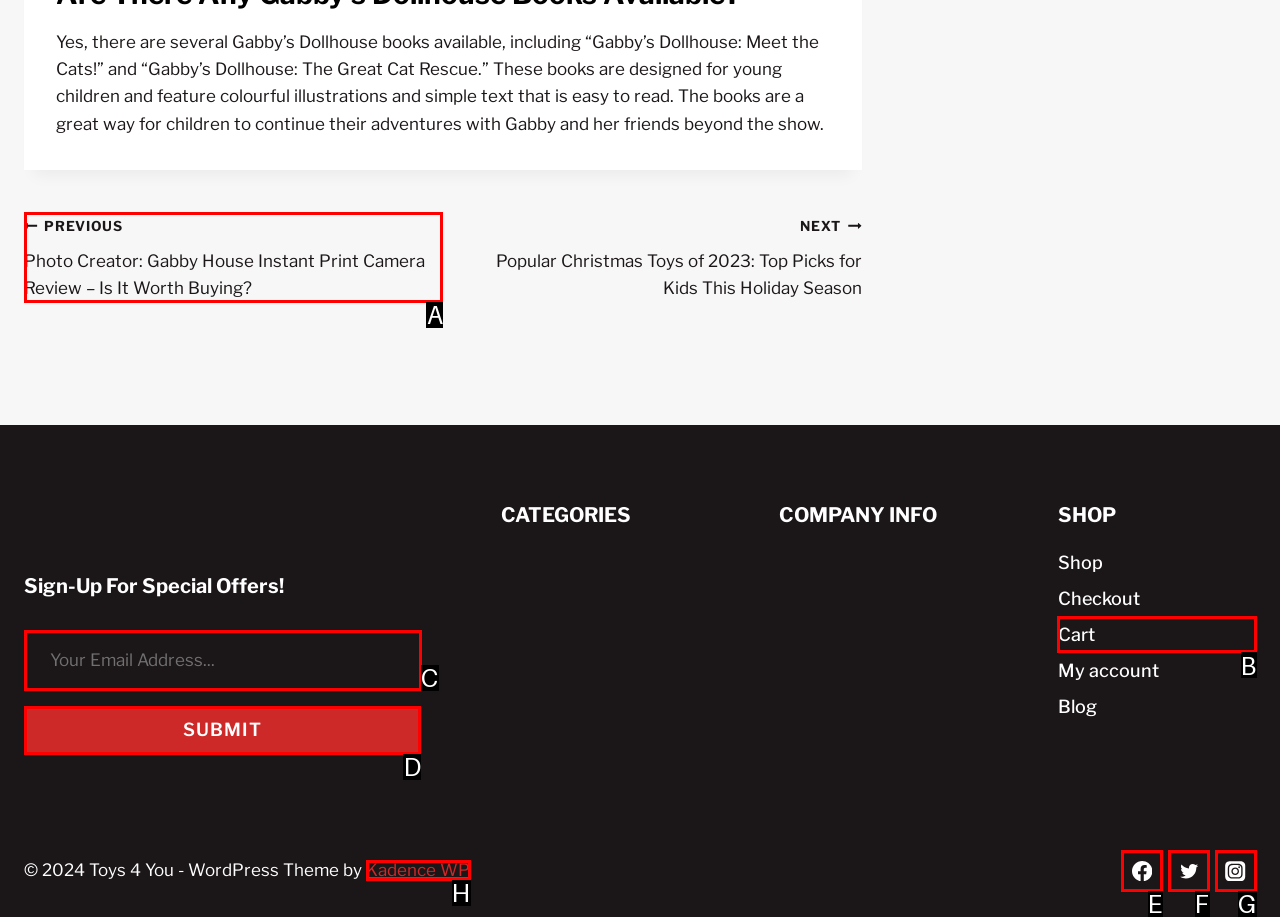Identify the correct letter of the UI element to click for this task: Enter your email address
Respond with the letter from the listed options.

C